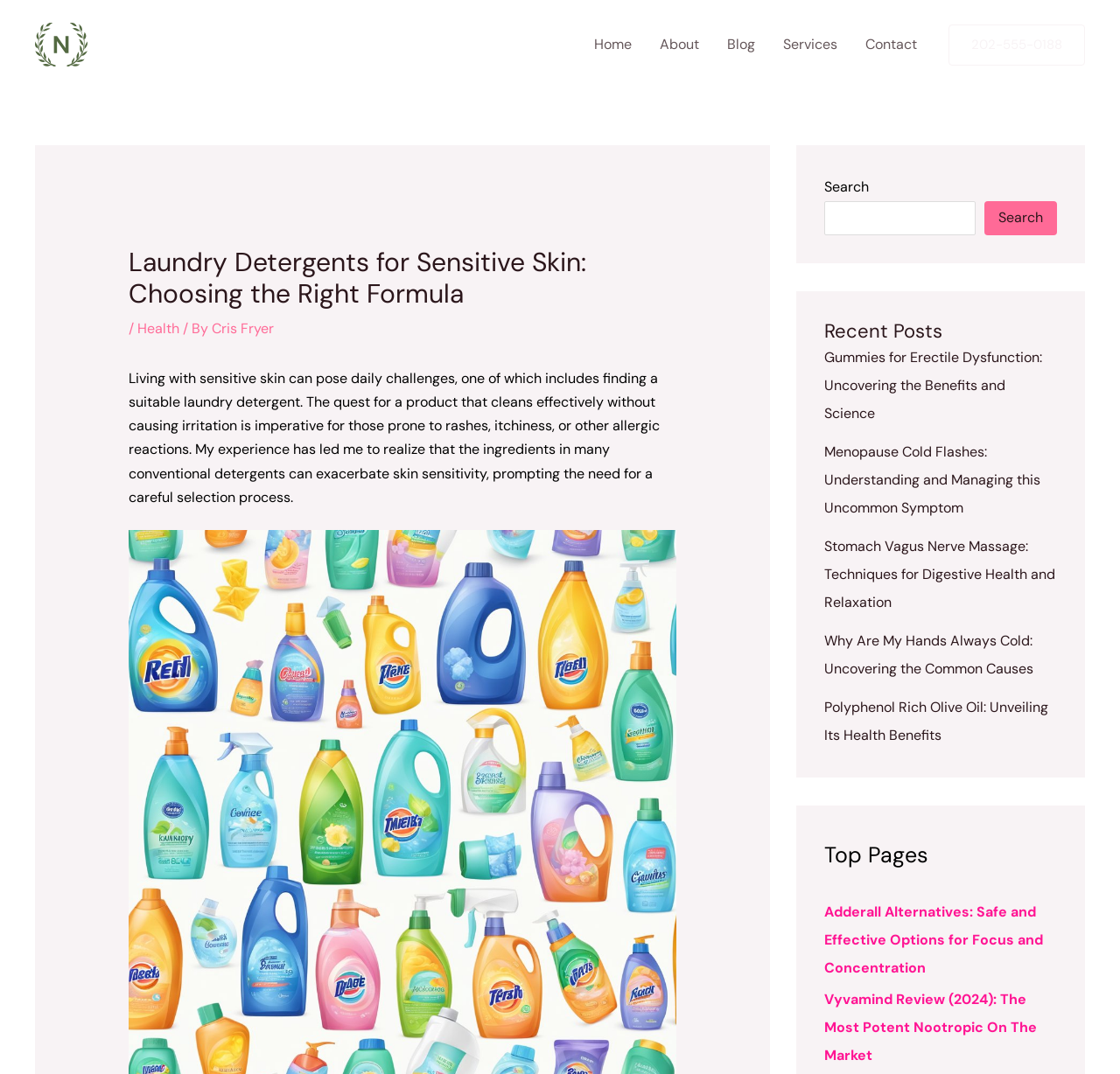Please predict the bounding box coordinates (top-left x, top-left y, bottom-right x, bottom-right y) for the UI element in the screenshot that fits the description: March 3, 2023March 9, 2023

None